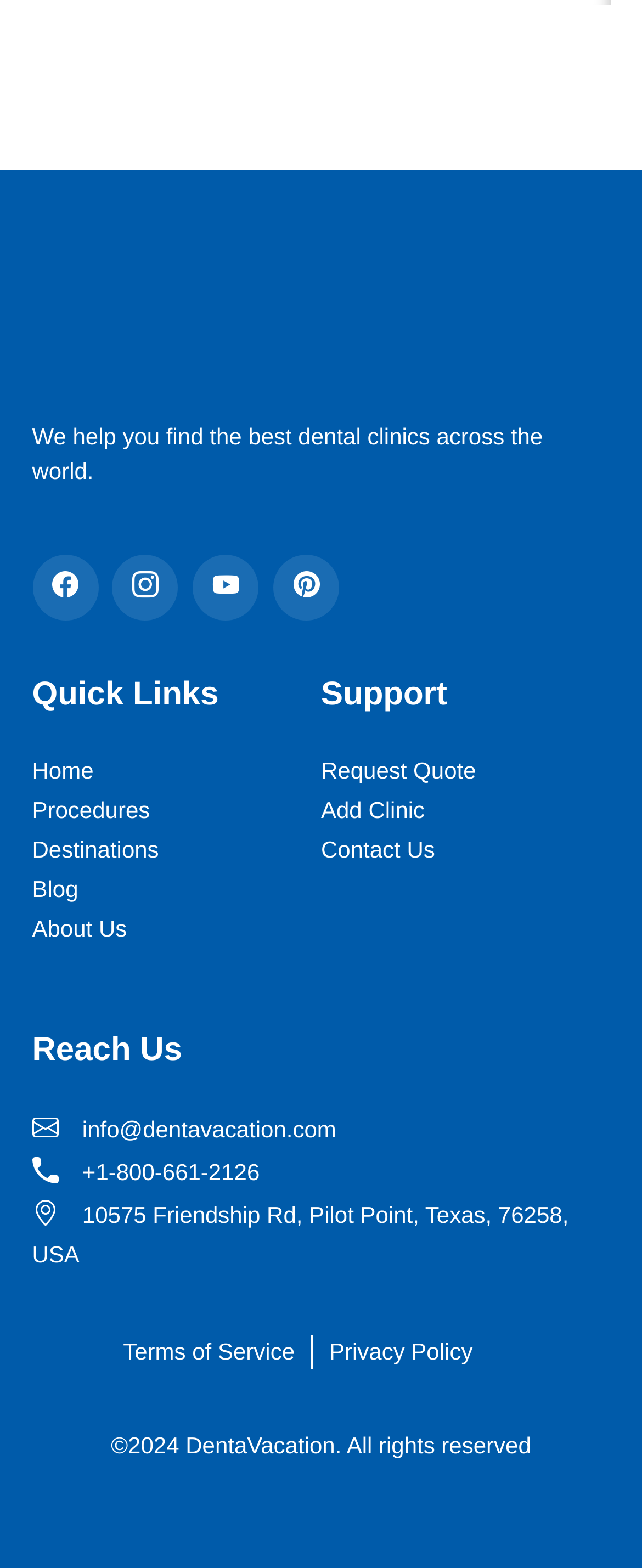Please identify the bounding box coordinates of the region to click in order to complete the given instruction: "Visit Facebook page". The coordinates should be four float numbers between 0 and 1, i.e., [left, top, right, bottom].

[0.05, 0.354, 0.153, 0.396]